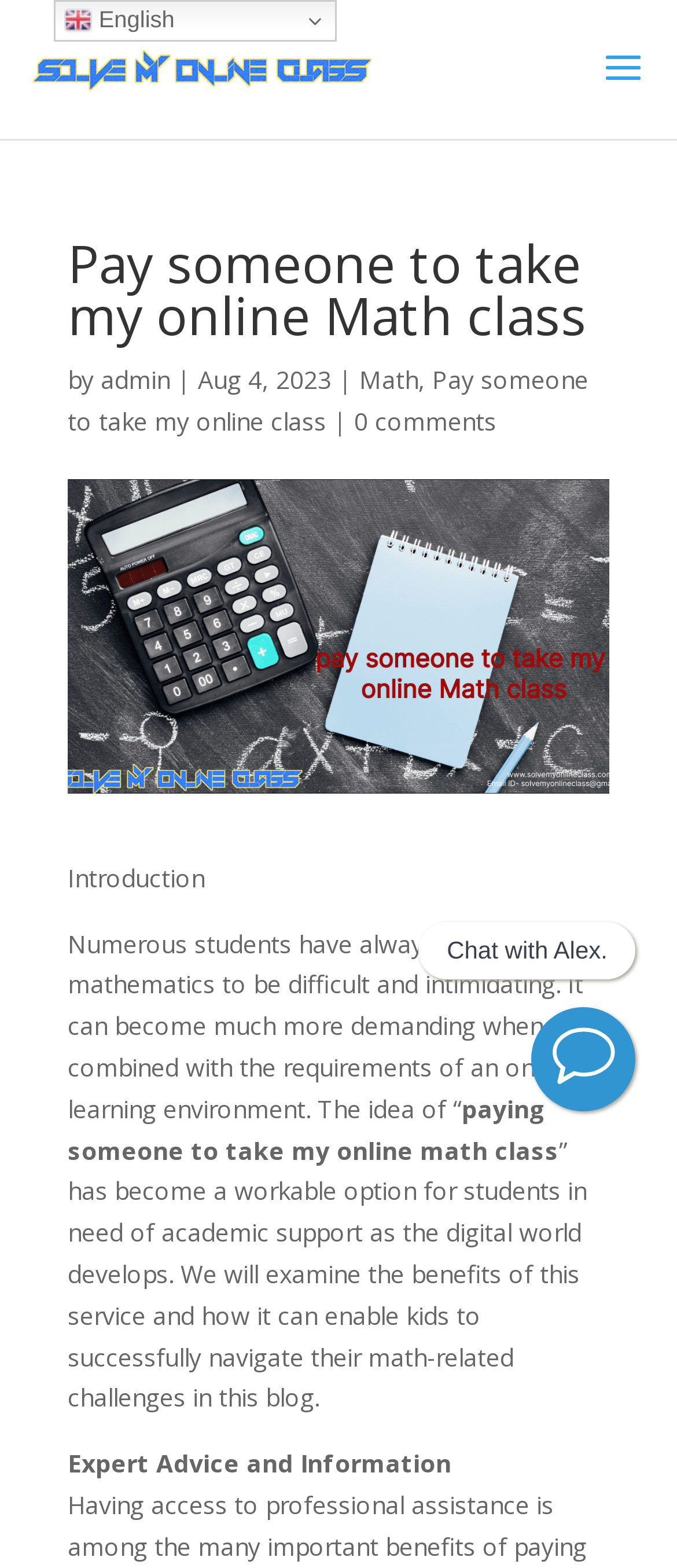Identify and generate the primary title of the webpage.

Pay someone to take my online Math class